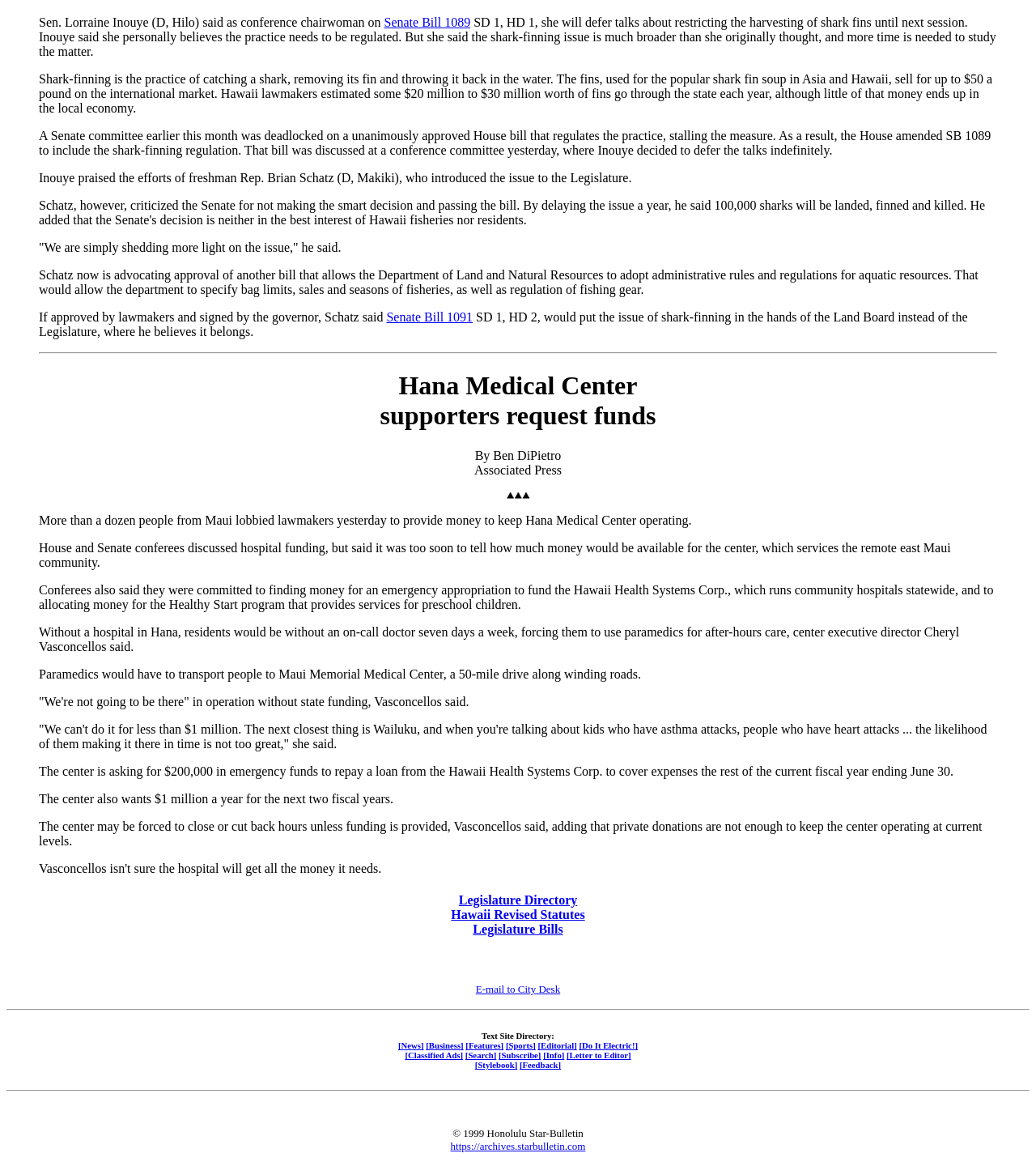Determine the bounding box for the UI element as described: "[Sports]". The coordinates should be represented as four float numbers between 0 and 1, formatted as [left, top, right, bottom].

[0.488, 0.893, 0.517, 0.901]